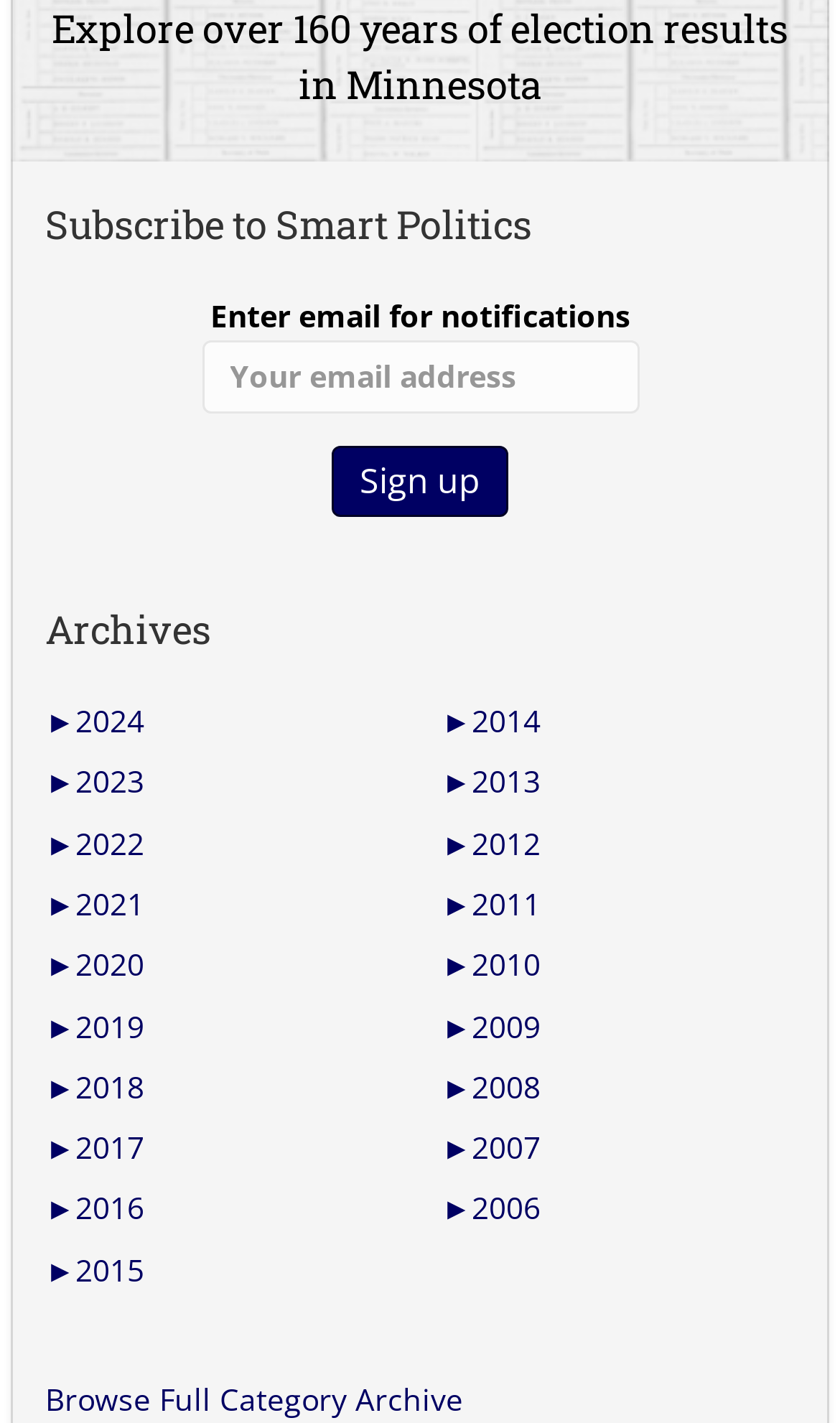Find and indicate the bounding box coordinates of the region you should select to follow the given instruction: "Enter email for notifications".

[0.24, 0.239, 0.76, 0.29]